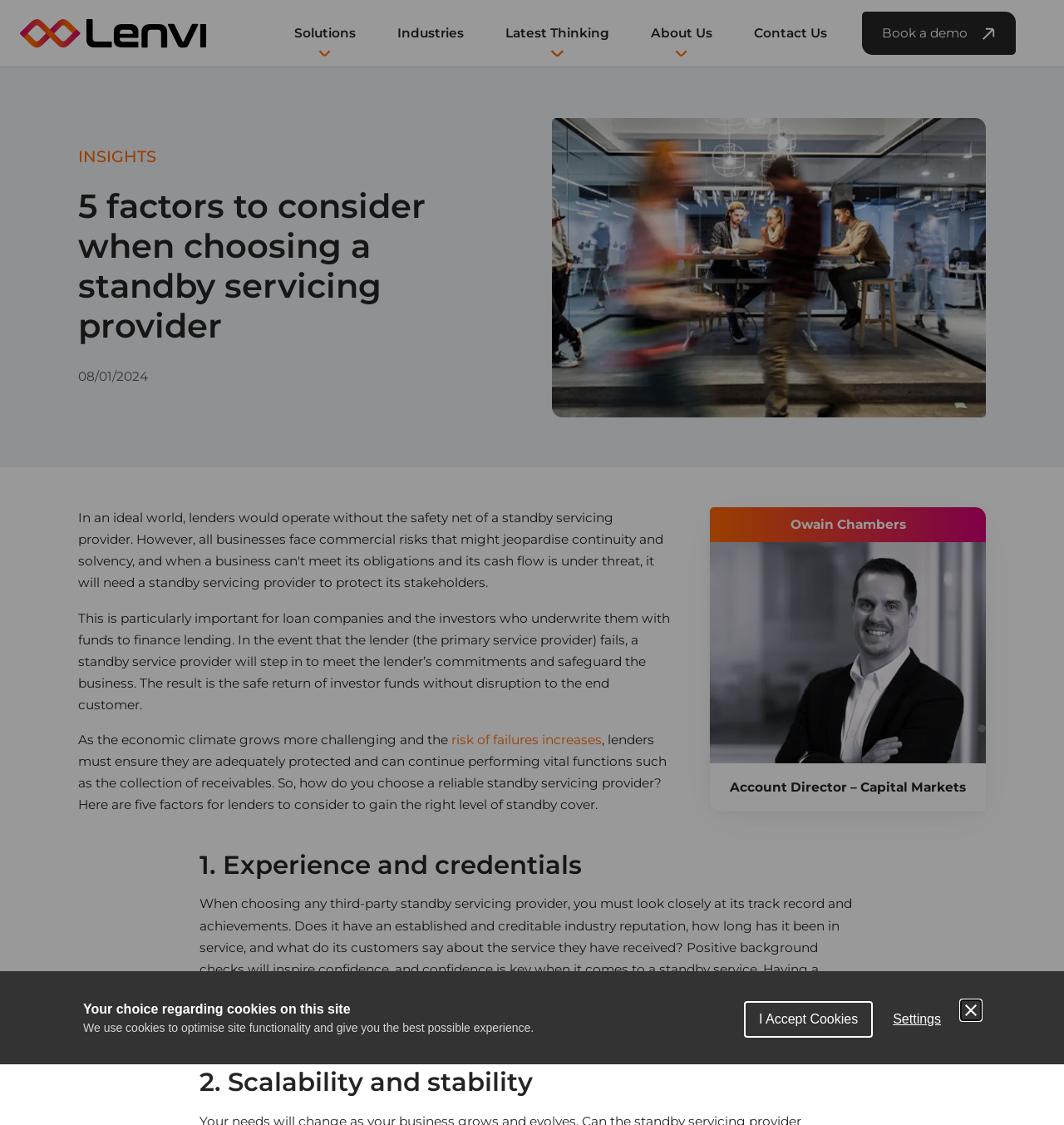Provide a thorough and detailed response to the question by examining the image: 
What is the date of the article?

The date of the article can be found by reading the text. The StaticText element with the text '08/01/2024' is likely to be the date of the article.